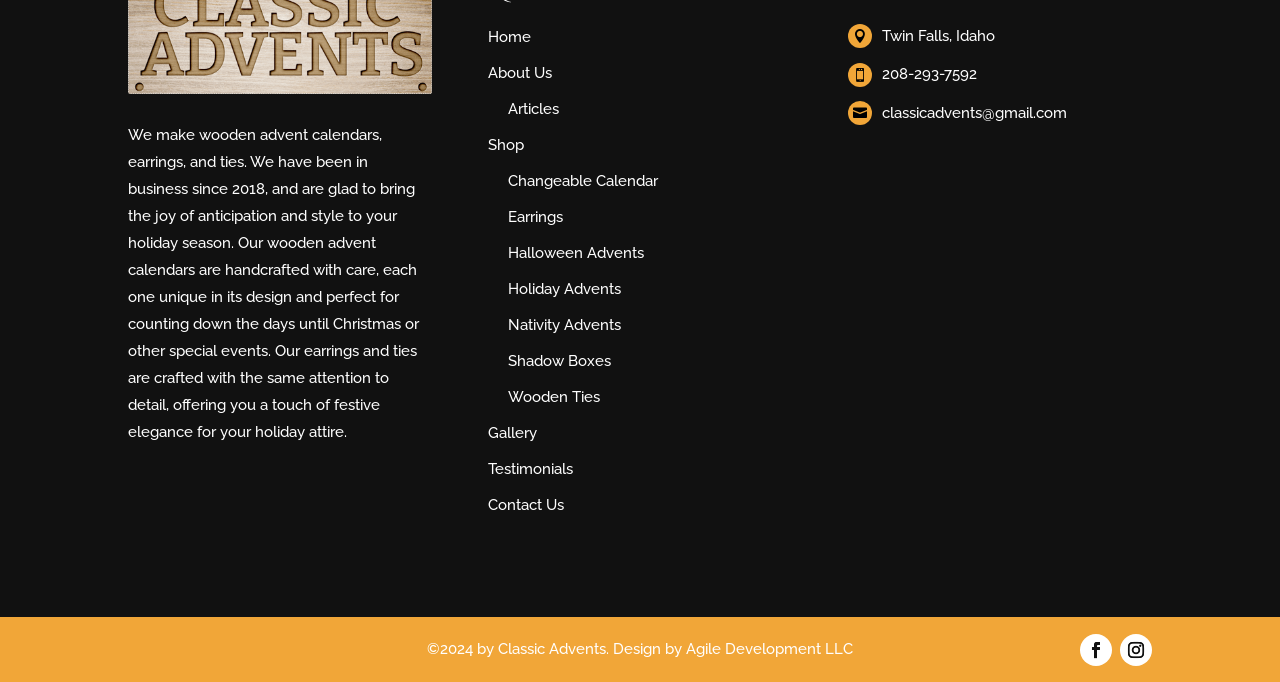Answer the question below in one word or phrase:
What is the name of the city where the company is located?

Twin Falls, Idaho